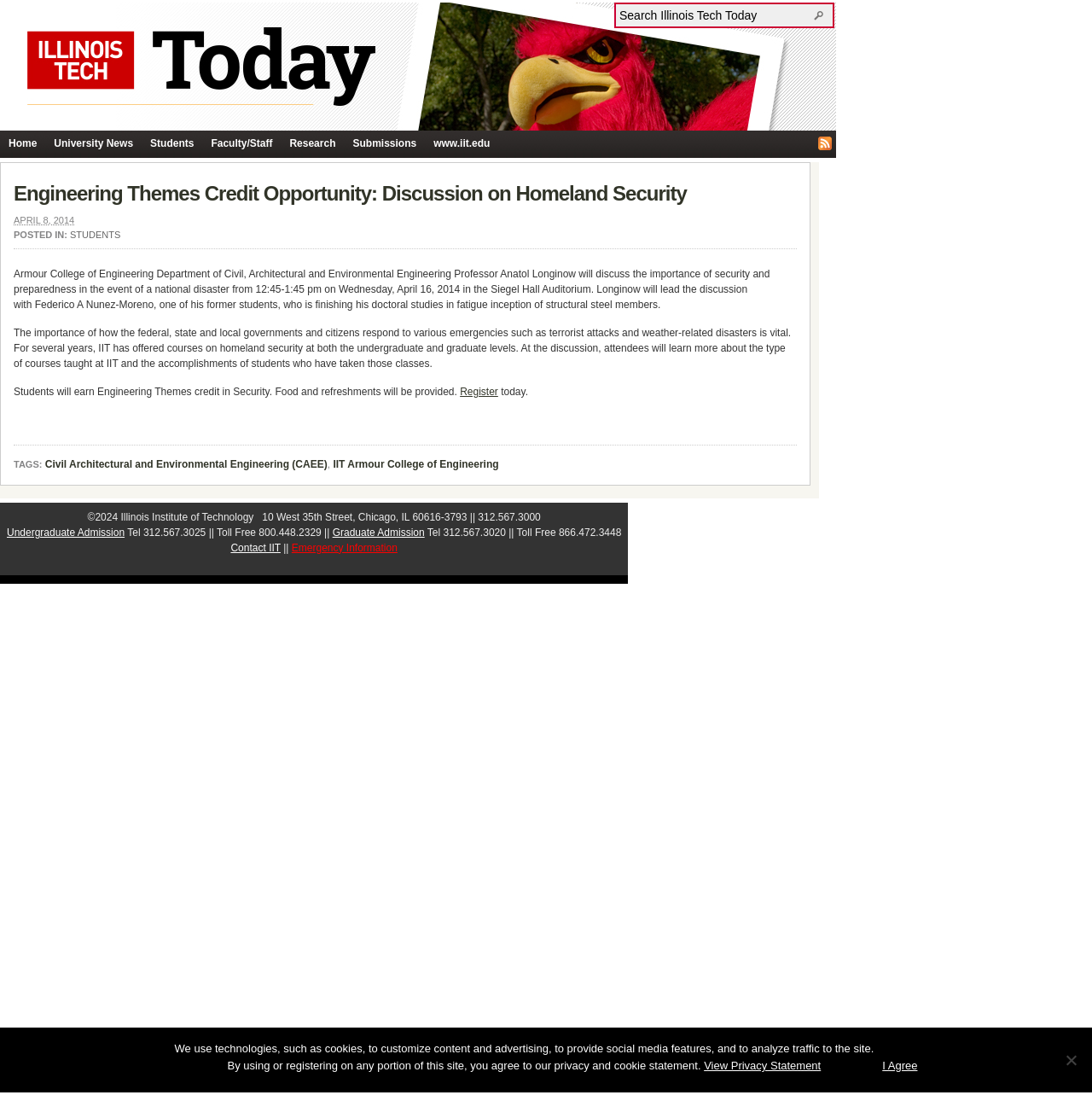Find and provide the bounding box coordinates for the UI element described with: "IIT Armour College of Engineering".

[0.305, 0.419, 0.457, 0.431]